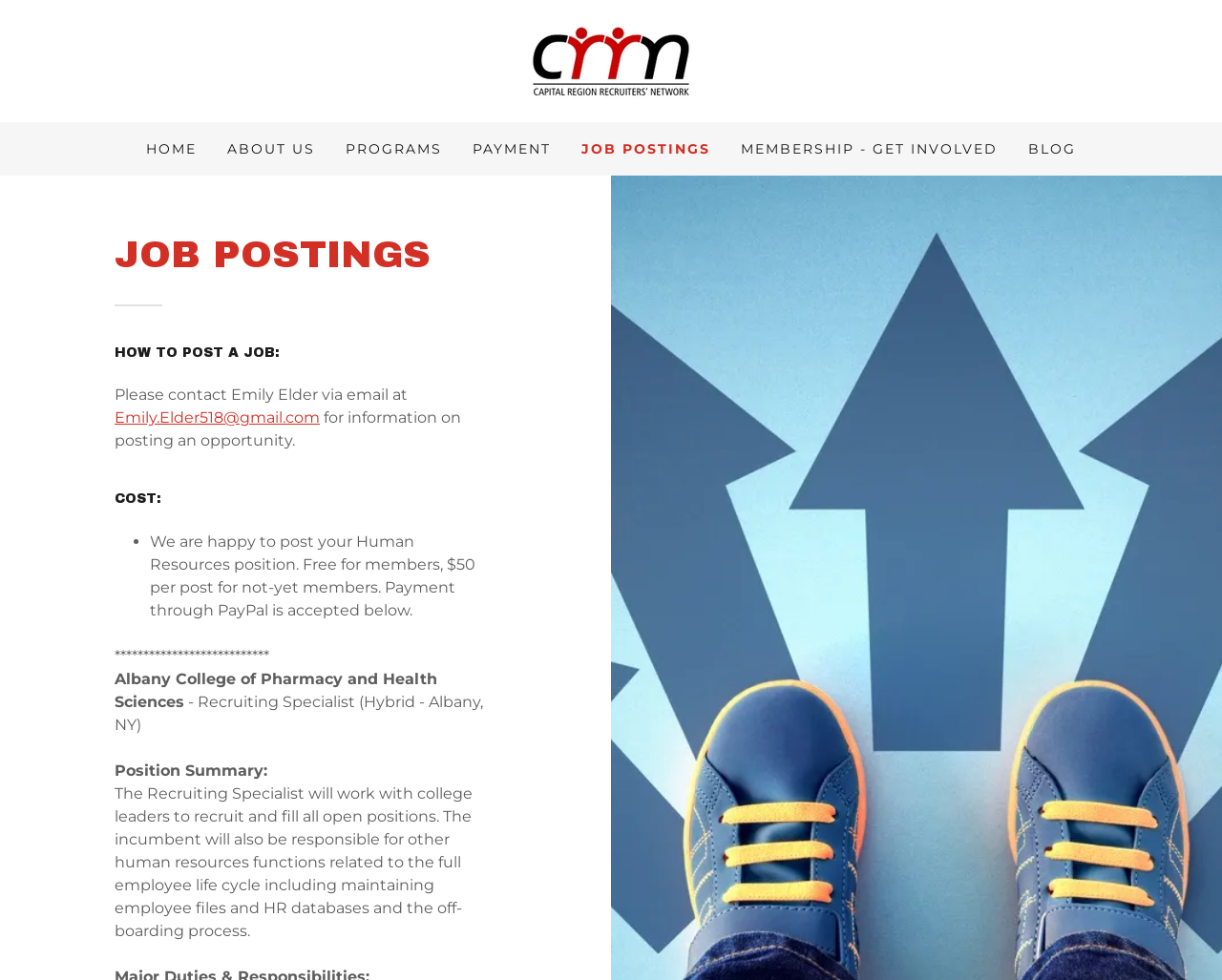Please locate the bounding box coordinates of the element's region that needs to be clicked to follow the instruction: "Visit the About Us page". The bounding box coordinates should be provided as four float numbers between 0 and 1, i.e., [left, top, right, bottom].

None